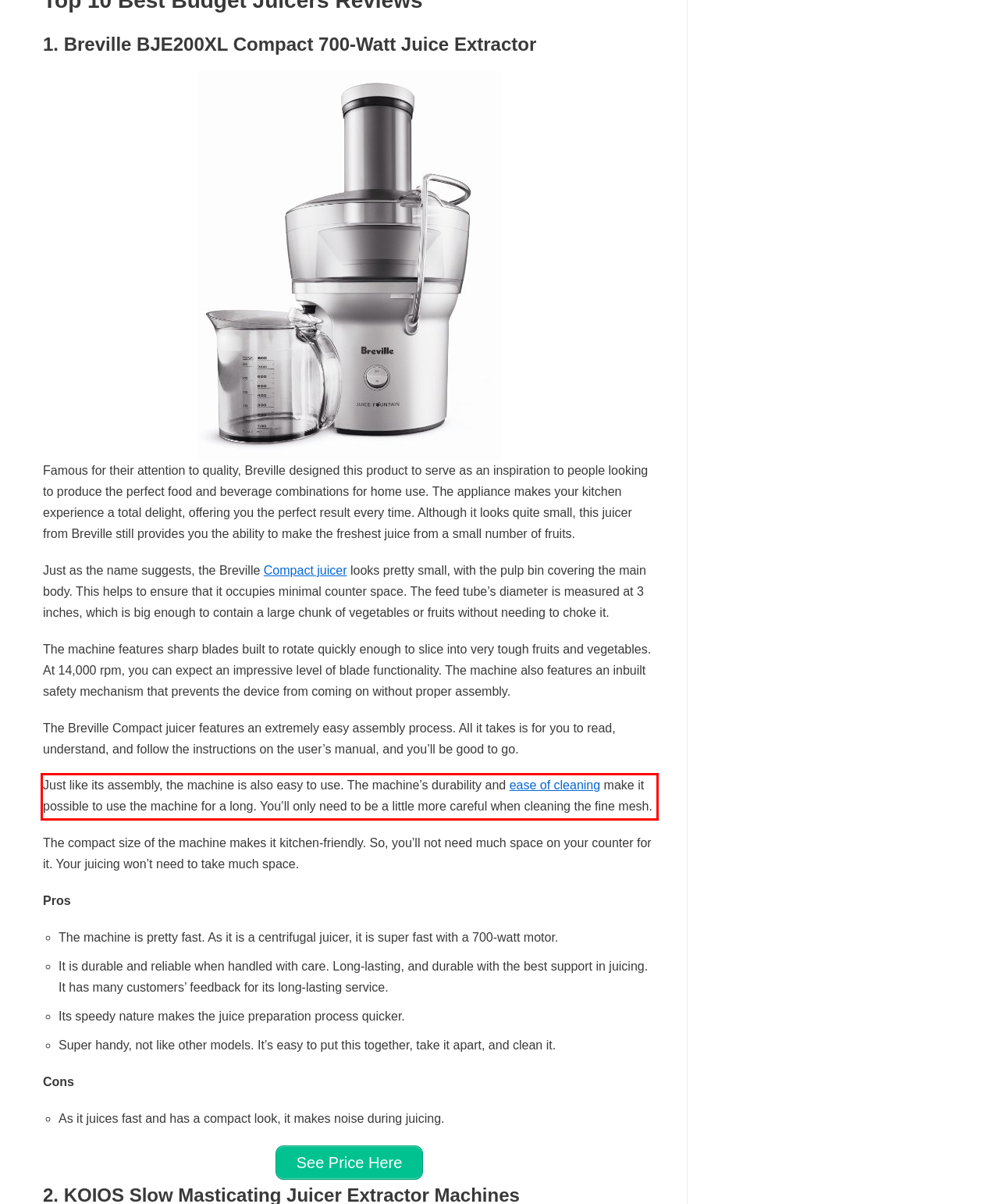Review the screenshot of the webpage and recognize the text inside the red rectangle bounding box. Provide the extracted text content.

Just like its assembly, the machine is also easy to use. The machine’s durability and ease of cleaning make it possible to use the machine for a long. You’ll only need to be a little more careful when cleaning the fine mesh.